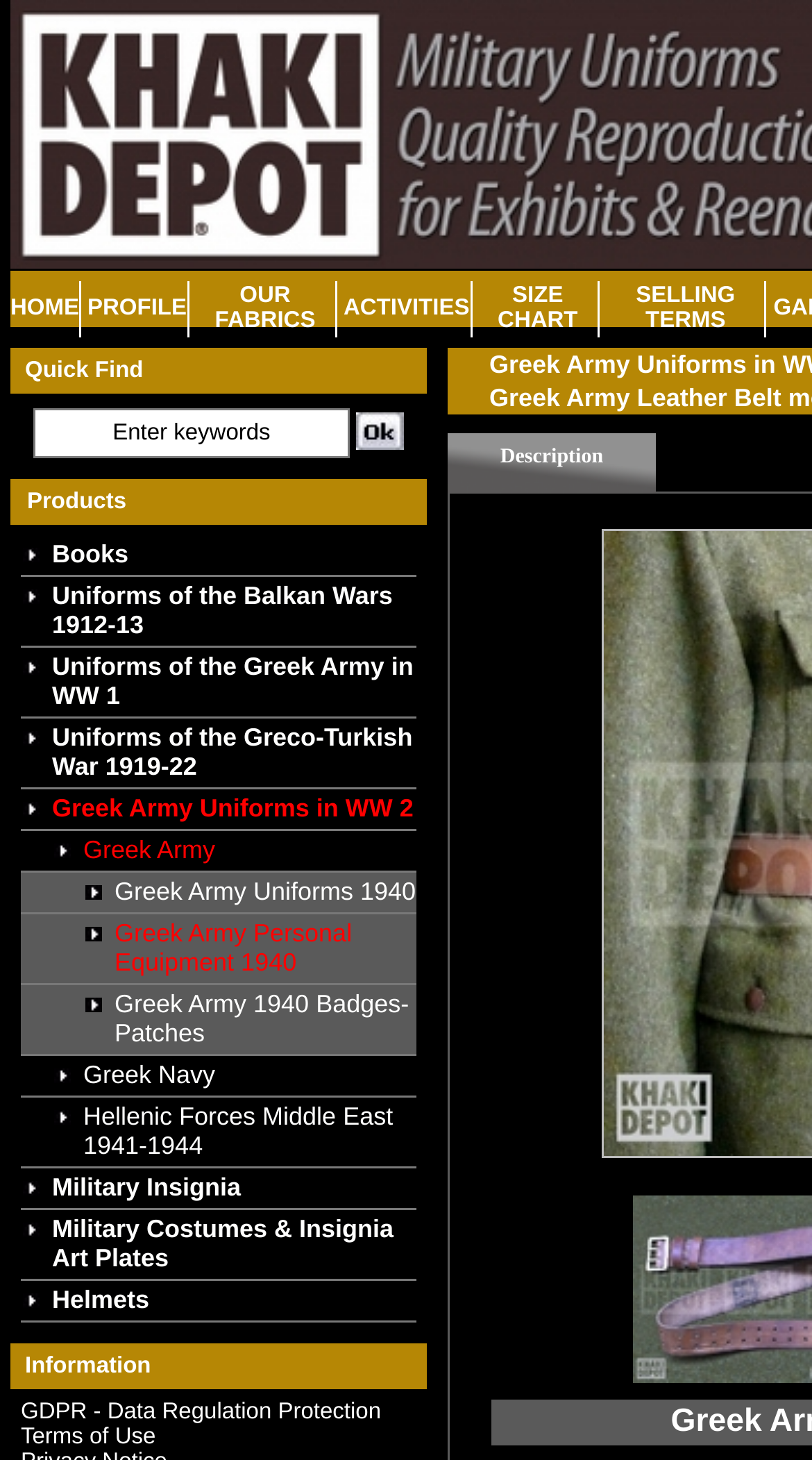Locate the bounding box coordinates of the element that should be clicked to execute the following instruction: "Click on HOME".

[0.013, 0.194, 0.097, 0.228]